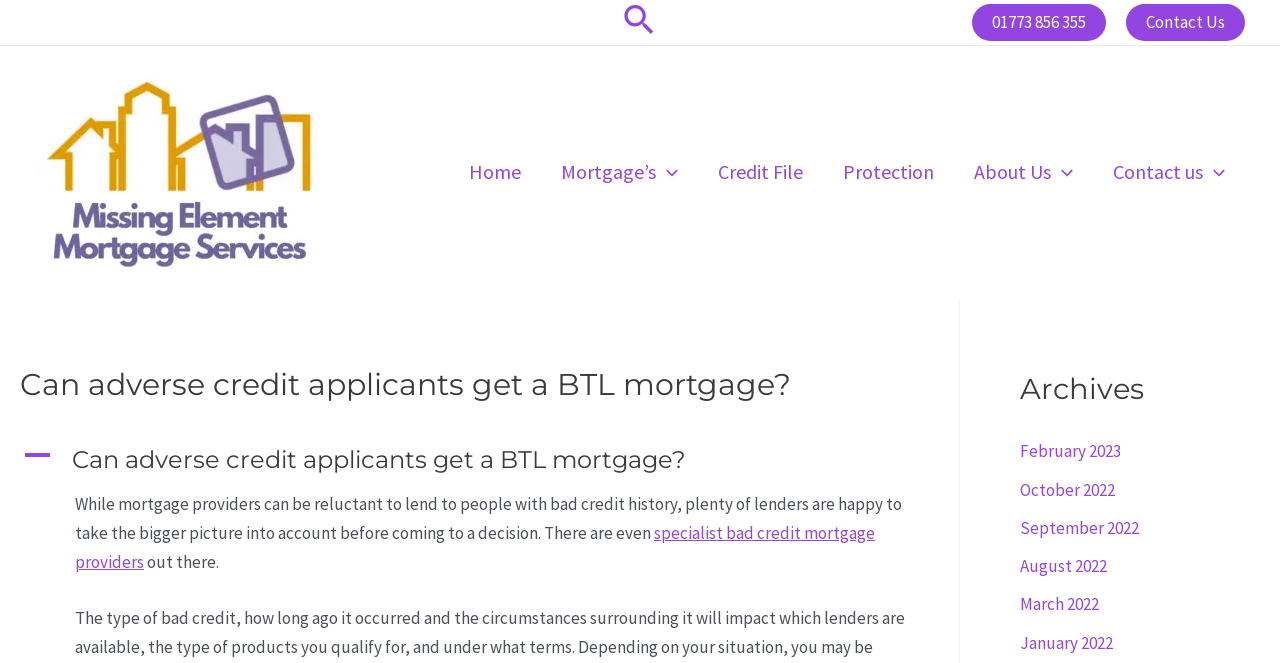What are the archives organized by?
From the screenshot, supply a one-word or short-phrase answer.

Months